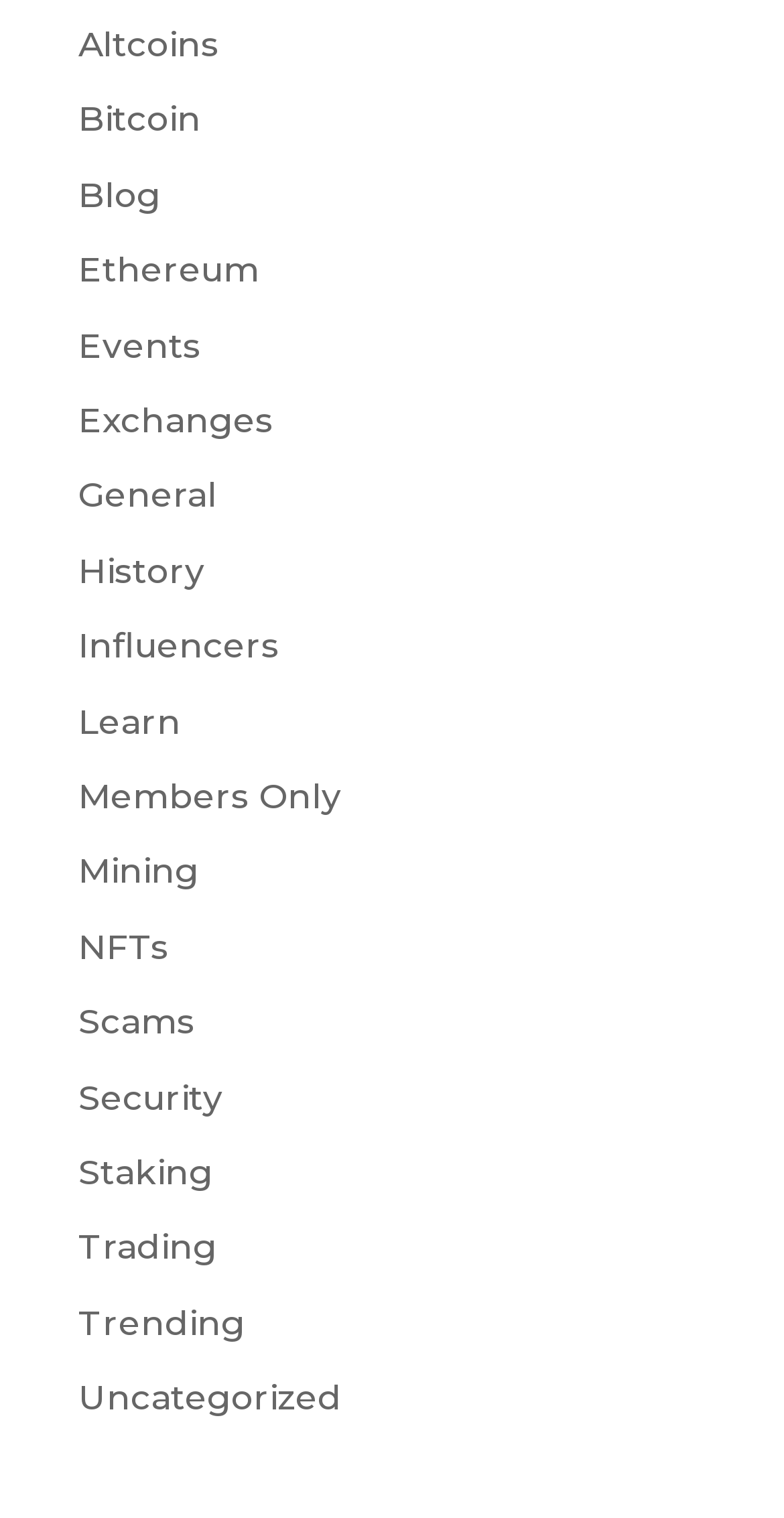Provide the bounding box coordinates of the area you need to click to execute the following instruction: "Explore Exchanges".

[0.1, 0.264, 0.349, 0.29]